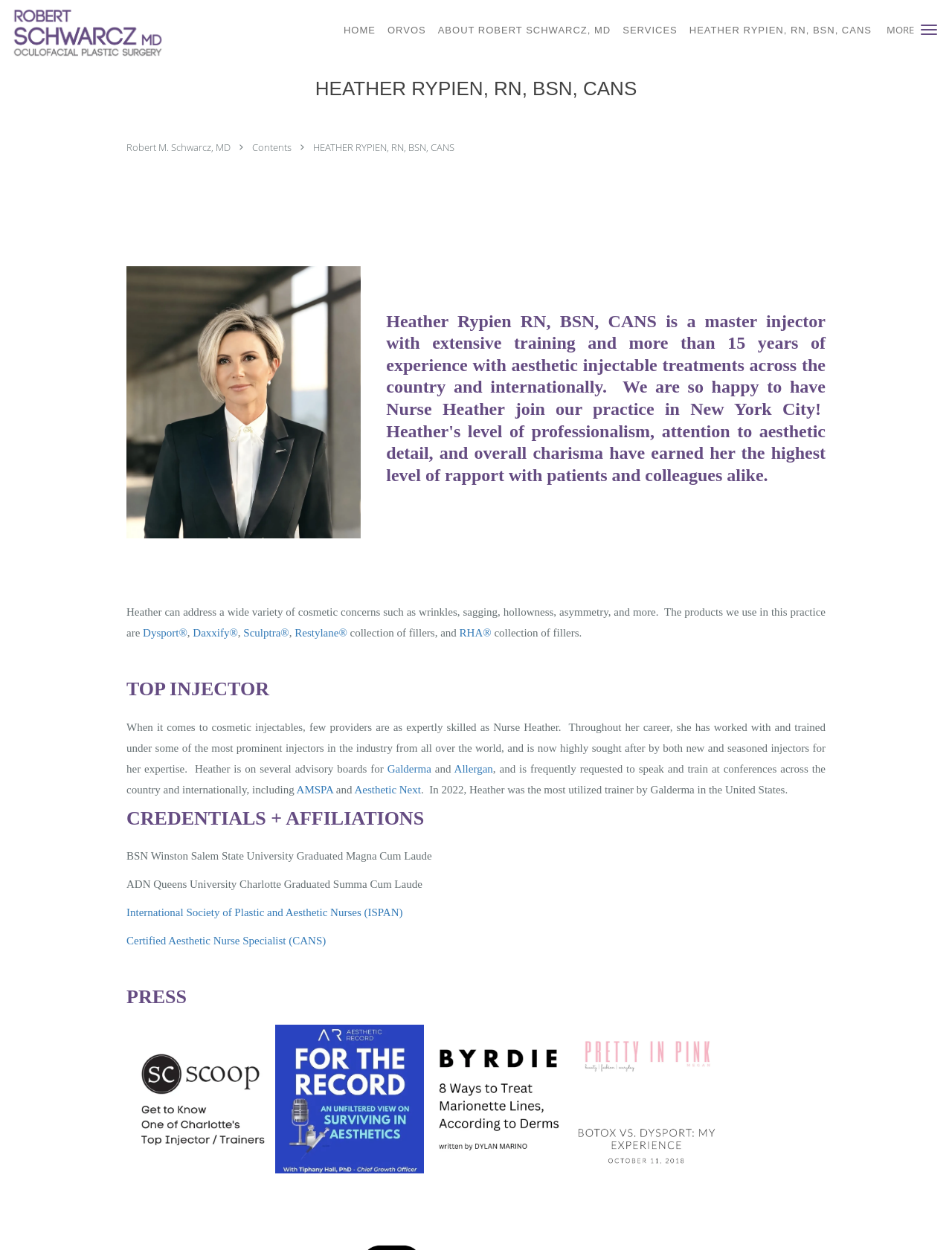Please identify the bounding box coordinates of the element I need to click to follow this instruction: "Click the 'Dysport®' link".

[0.15, 0.501, 0.197, 0.511]